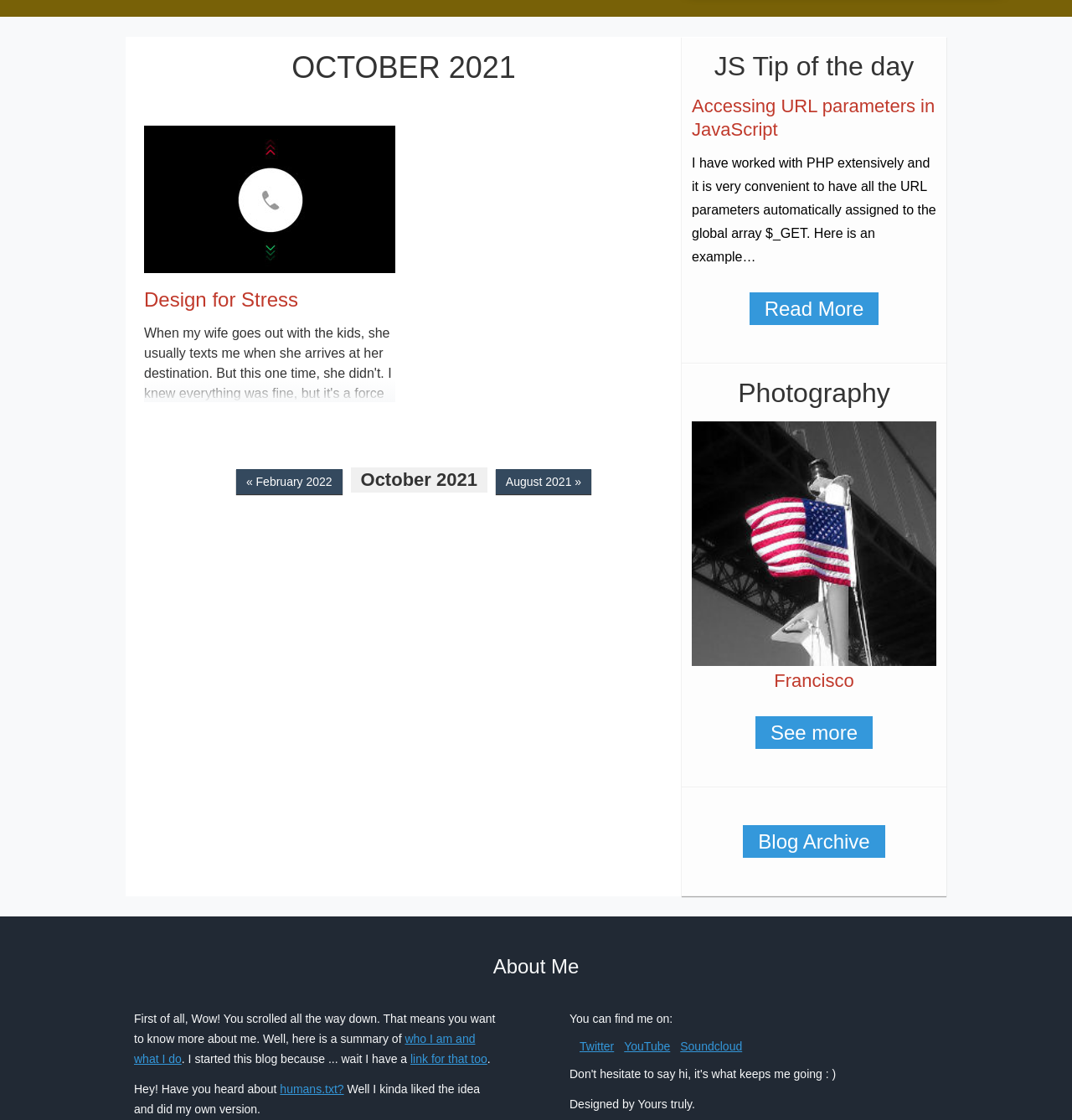Identify the bounding box of the UI element described as follows: "link for that too". Provide the coordinates as four float numbers in the range of 0 to 1 [left, top, right, bottom].

[0.383, 0.939, 0.455, 0.951]